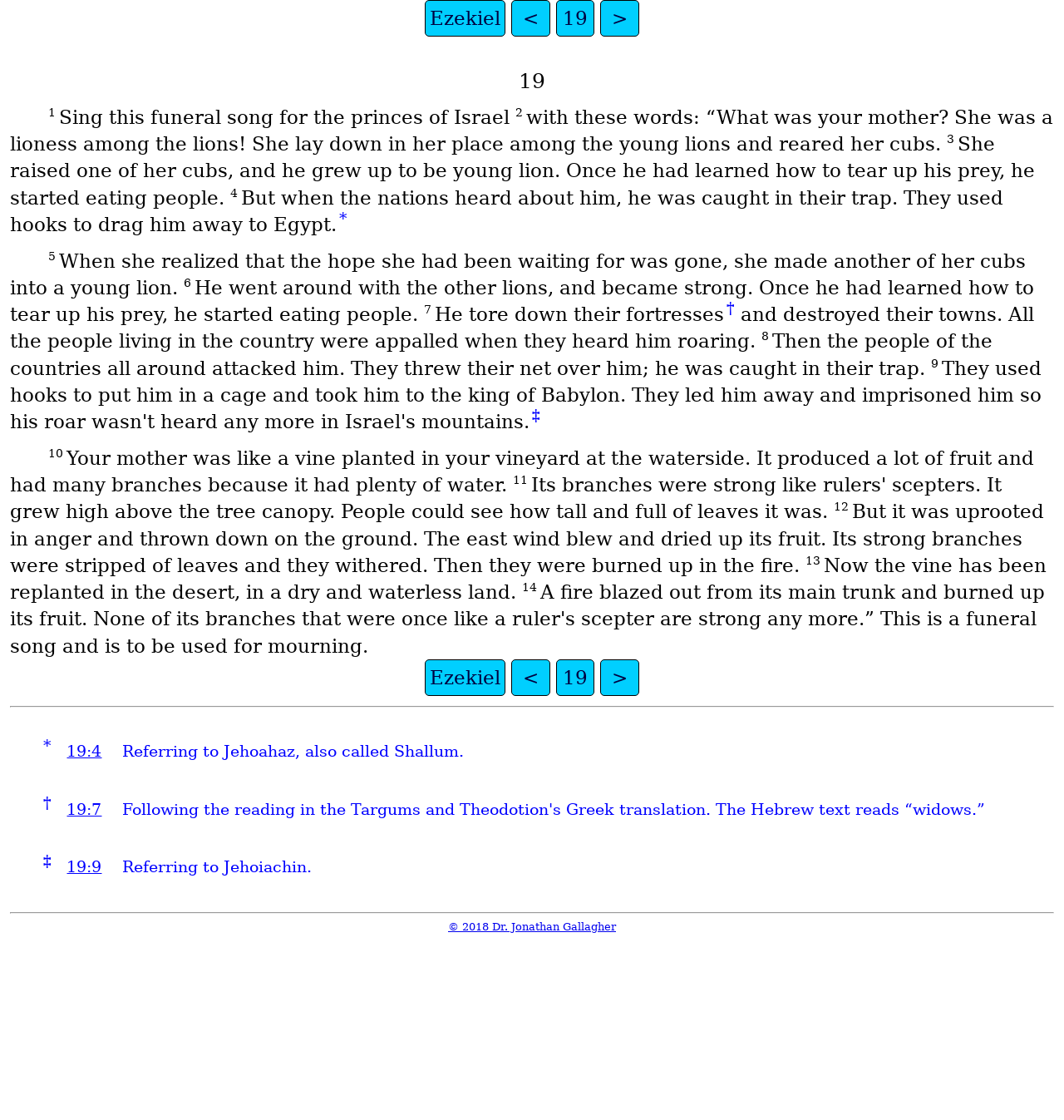Using the webpage screenshot, find the UI element described by 19. Provide the bounding box coordinates in the format (top-left x, top-left y, bottom-right x, bottom-right y), ensuring all values are floating point numbers between 0 and 1.

[0.522, 0.589, 0.559, 0.621]